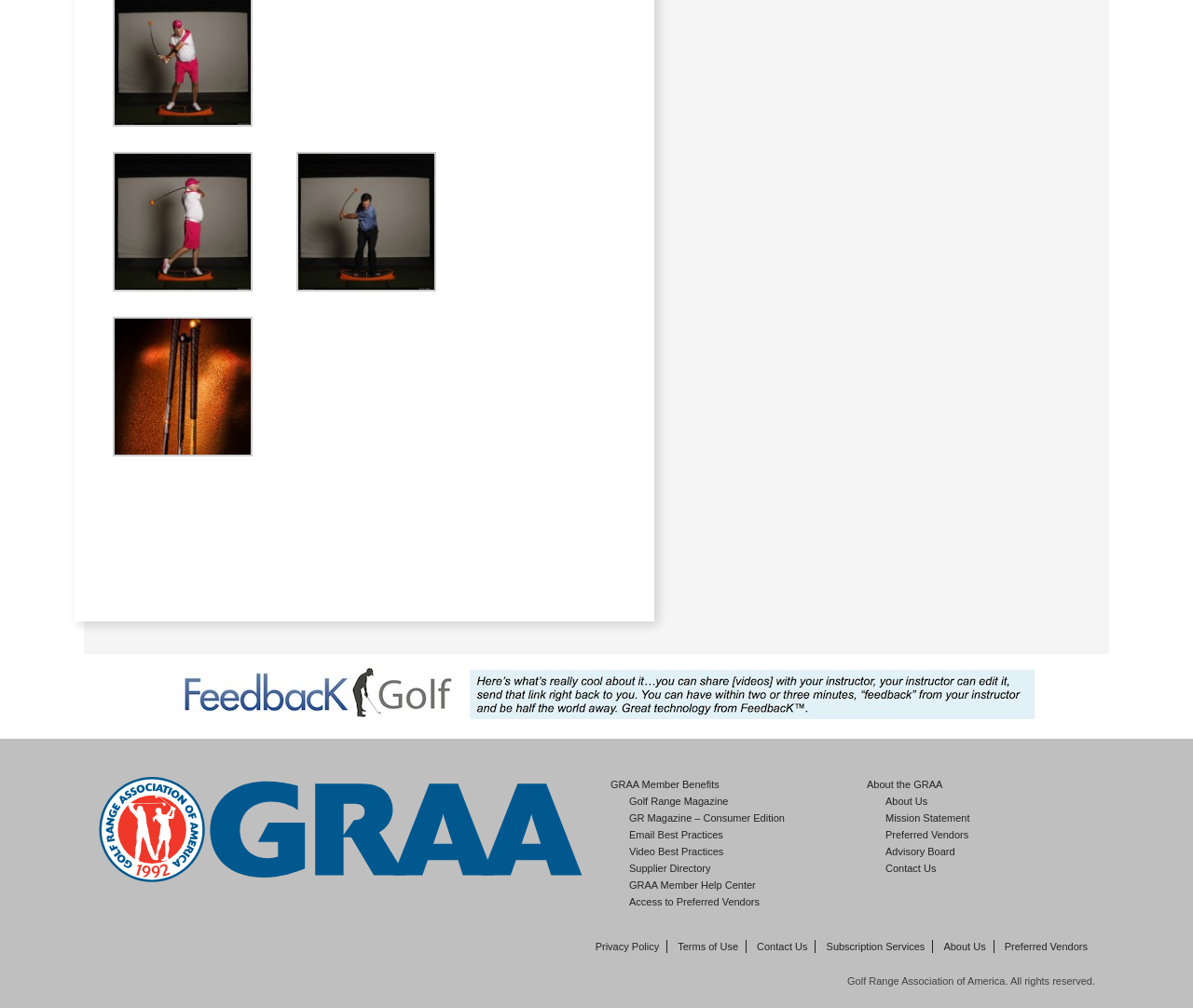Identify the bounding box coordinates of the section that should be clicked to achieve the task described: "Read the Privacy Policy".

[0.493, 0.933, 0.559, 0.945]